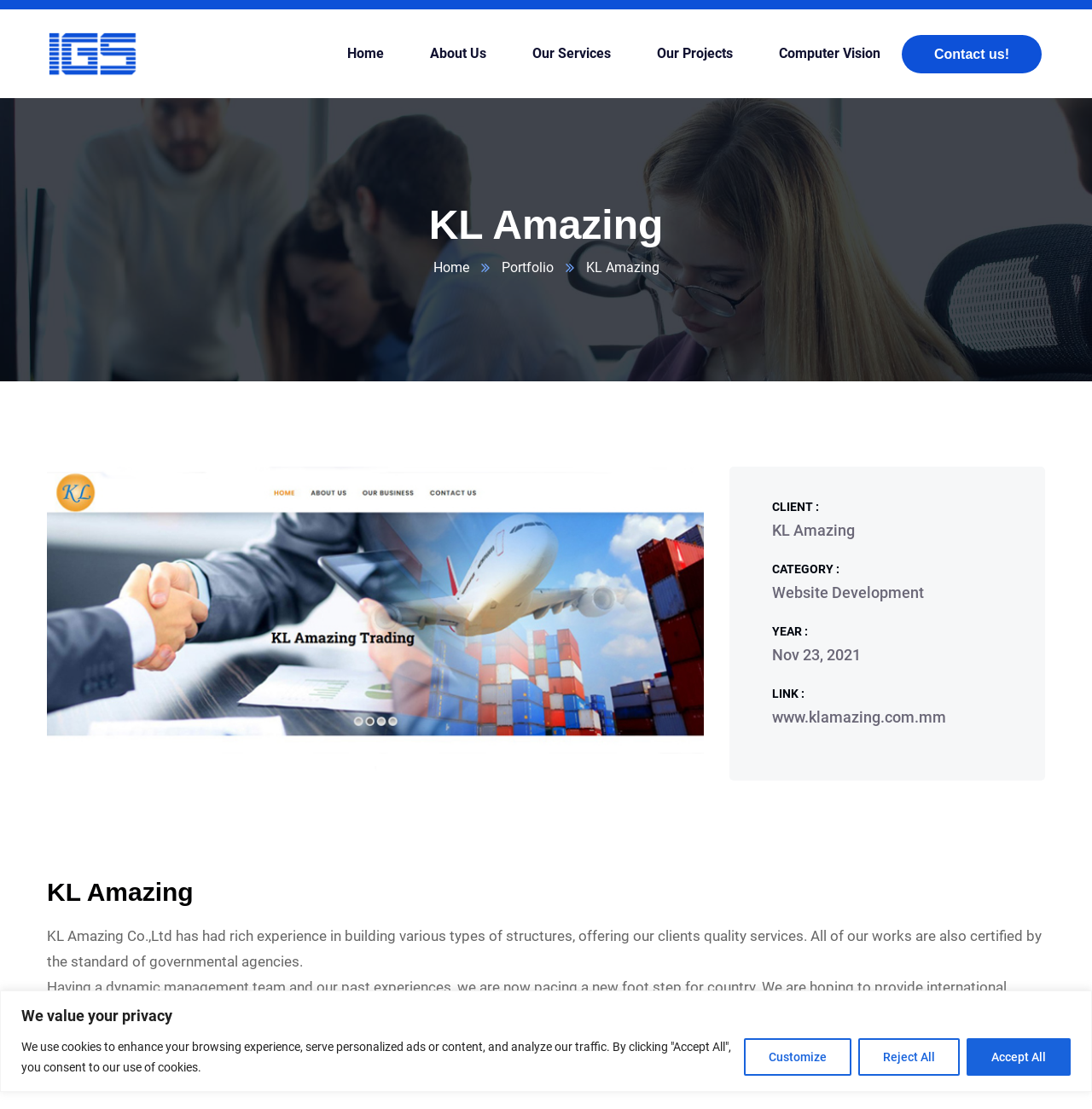Please predict the bounding box coordinates of the element's region where a click is necessary to complete the following instruction: "contact us". The coordinates should be represented by four float numbers between 0 and 1, i.e., [left, top, right, bottom].

[0.826, 0.031, 0.954, 0.066]